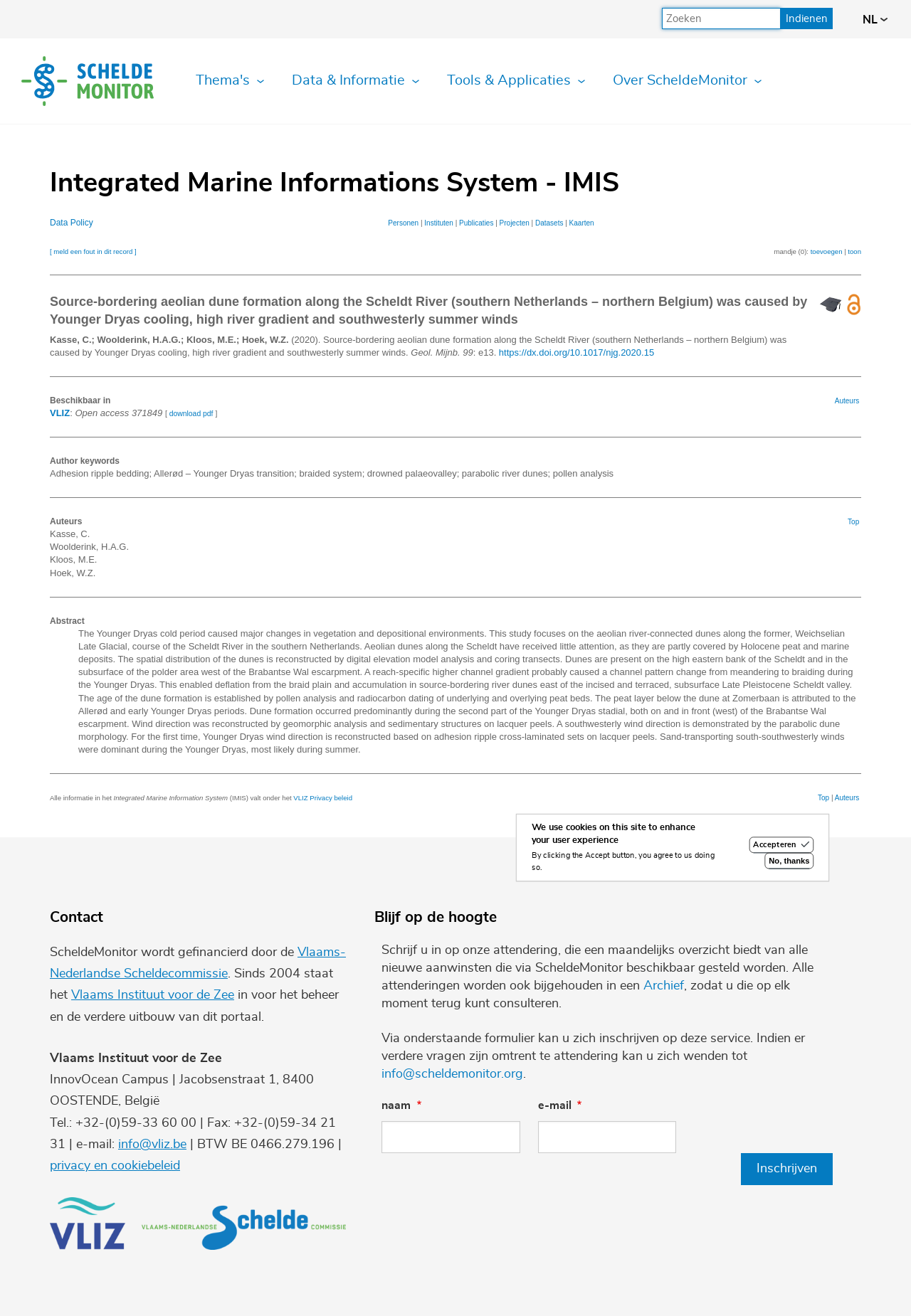Find and indicate the bounding box coordinates of the region you should select to follow the given instruction: "Enter text in the search box".

[0.726, 0.006, 0.857, 0.022]